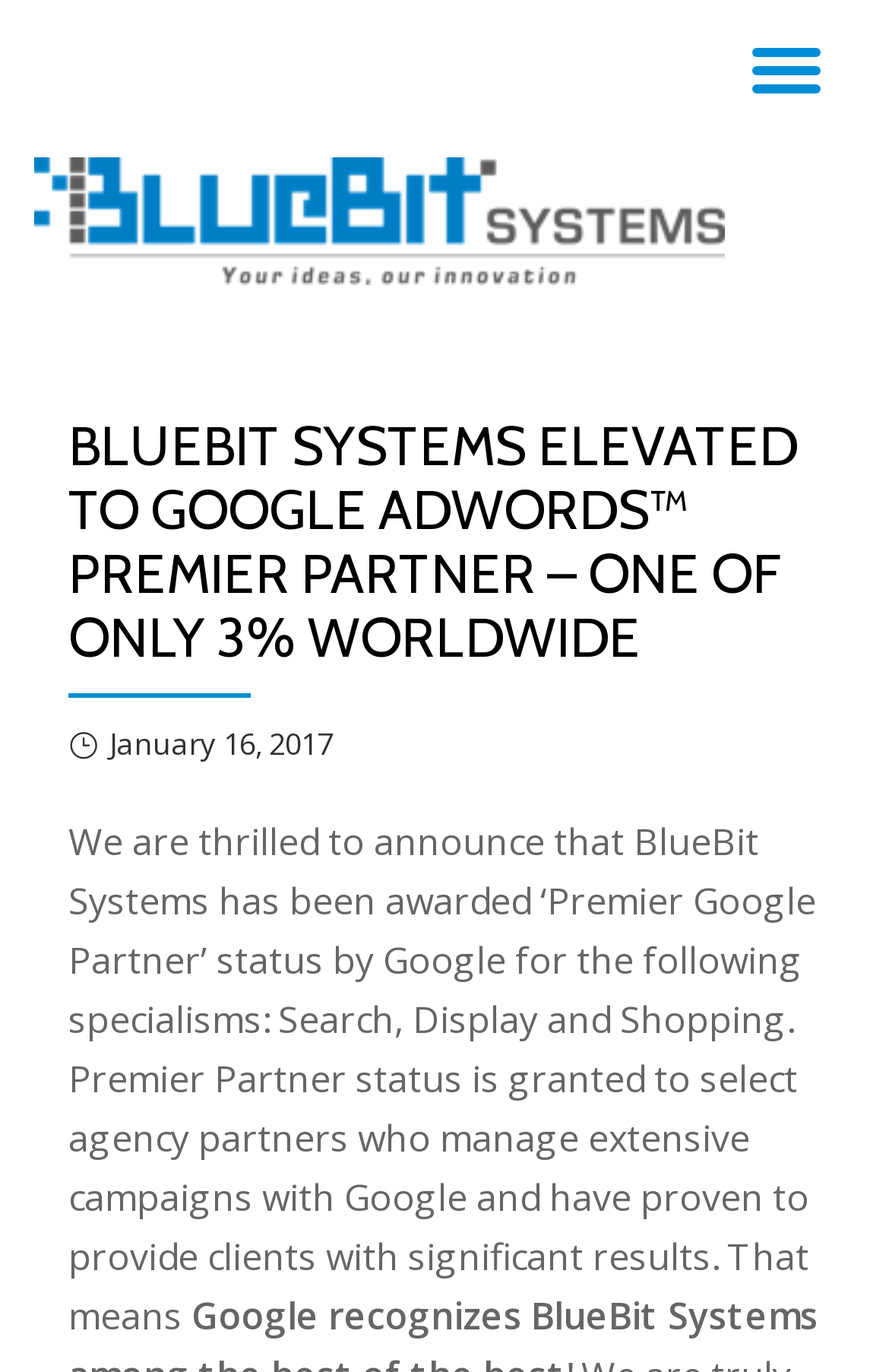Give the bounding box coordinates for the element described by: "Toggle navigation".

[0.821, 0.013, 0.949, 0.09]